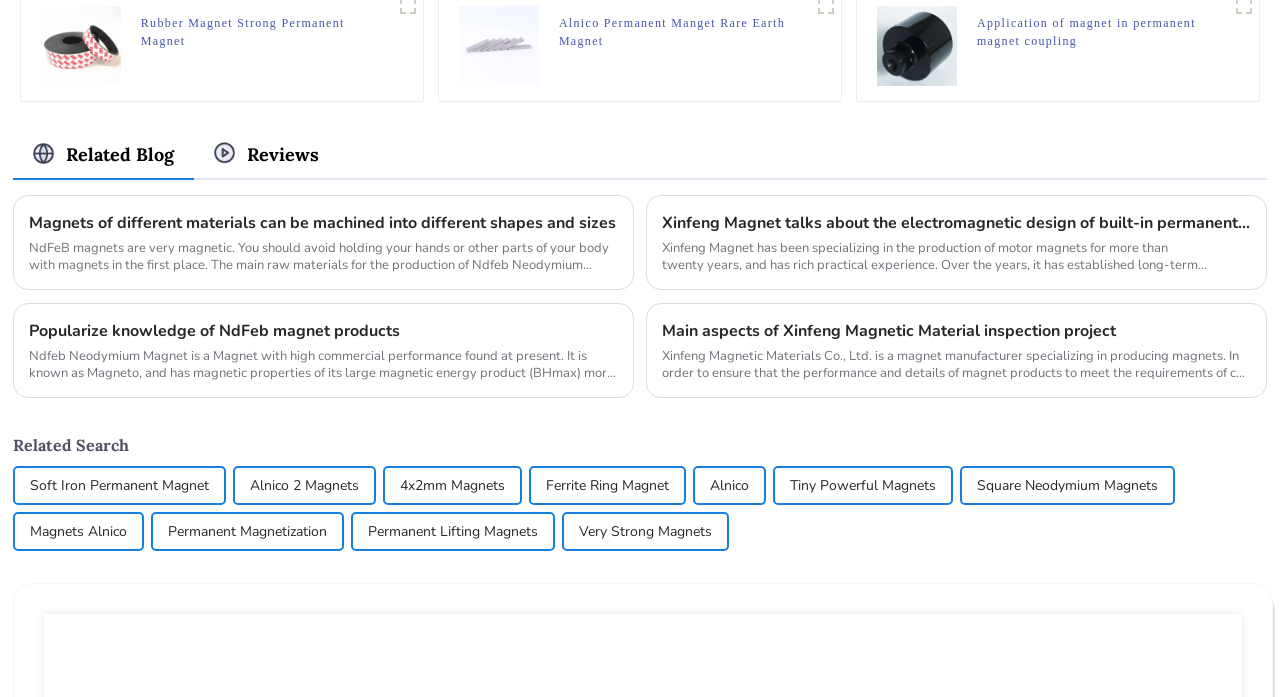Find the bounding box coordinates of the element you need to click on to perform this action: 'View the image 'alnico bar magnets''. The coordinates should be represented by four float values between 0 and 1, in the format [left, top, right, bottom].

[0.358, 0.008, 0.421, 0.123]